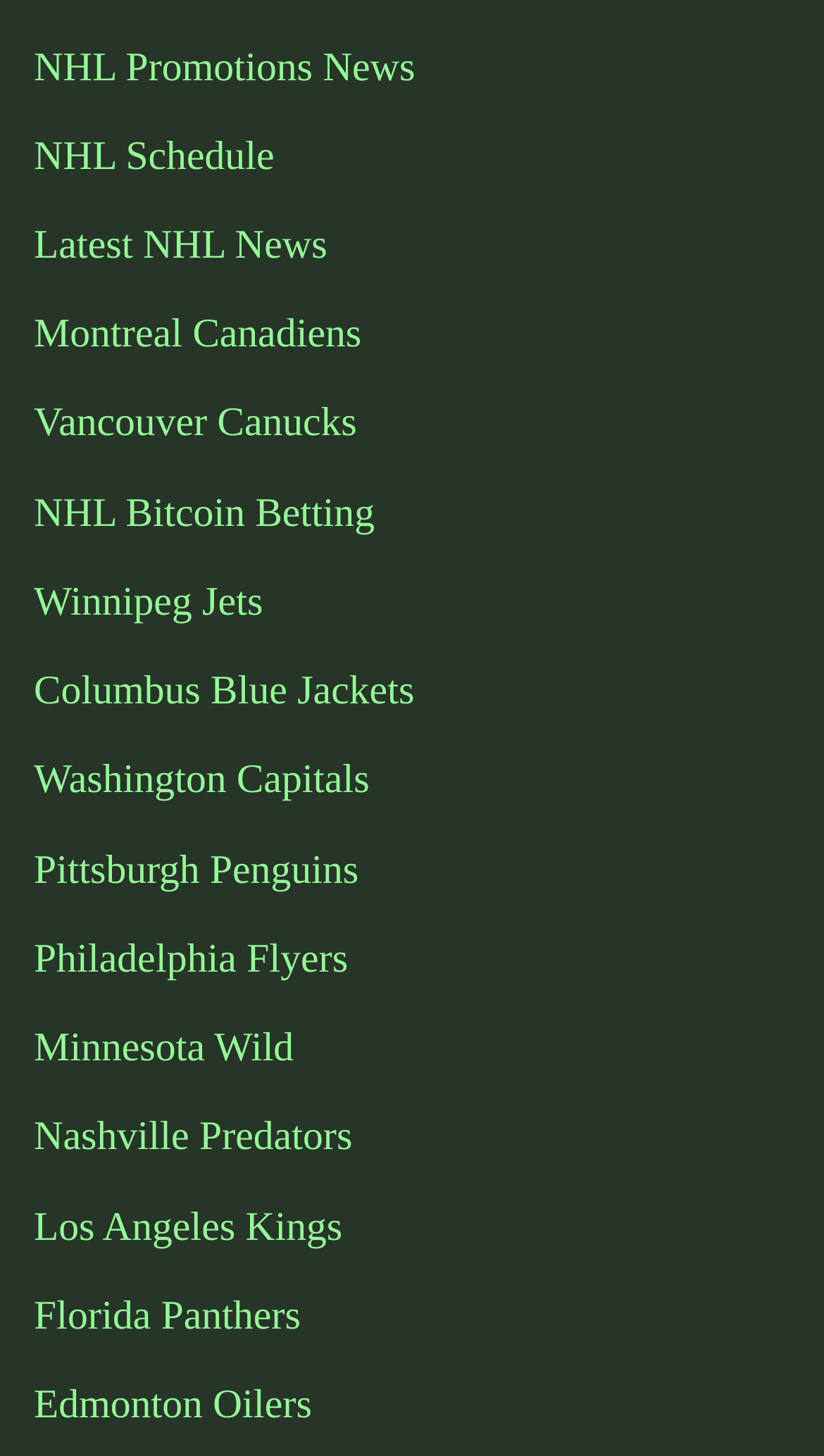Can you find the bounding box coordinates for the element that needs to be clicked to execute this instruction: "Read Latest NHL News"? The coordinates should be given as four float numbers between 0 and 1, i.e., [left, top, right, bottom].

[0.041, 0.149, 1.0, 0.191]